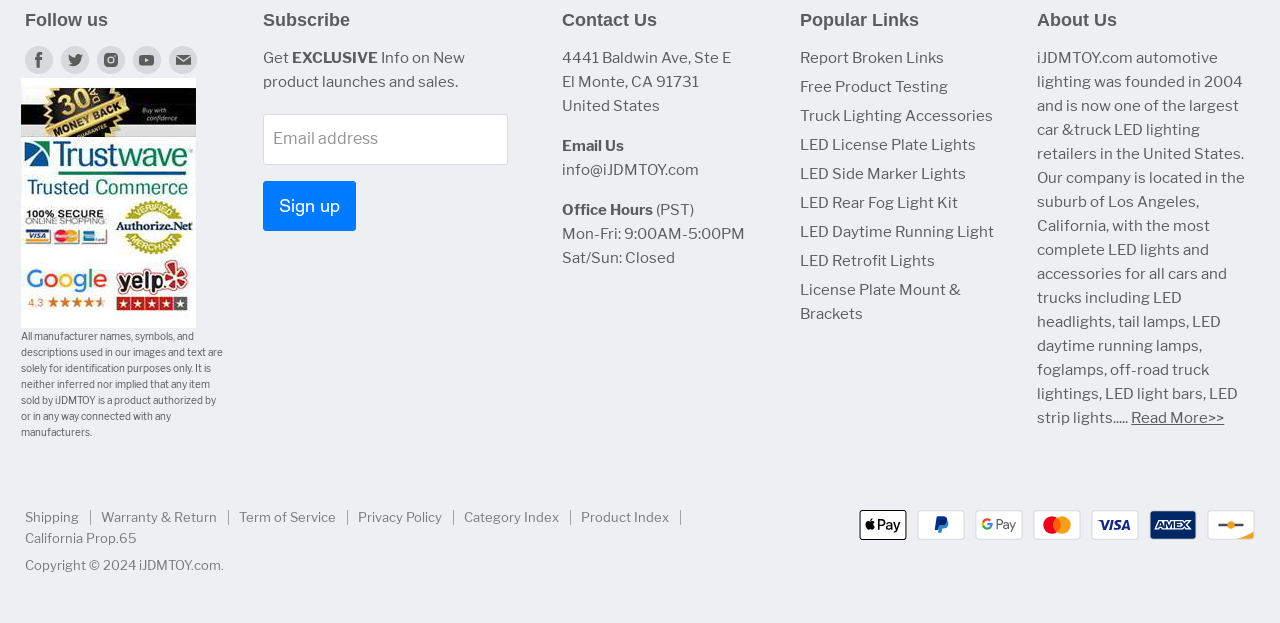What are the office hours?
Please provide a full and detailed response to the question.

The office hours can be found in the static text elements which provide the days and hours of operation. The office is open from Monday to Friday from 9:00AM to 5:00PM and is closed on Saturday and Sunday.